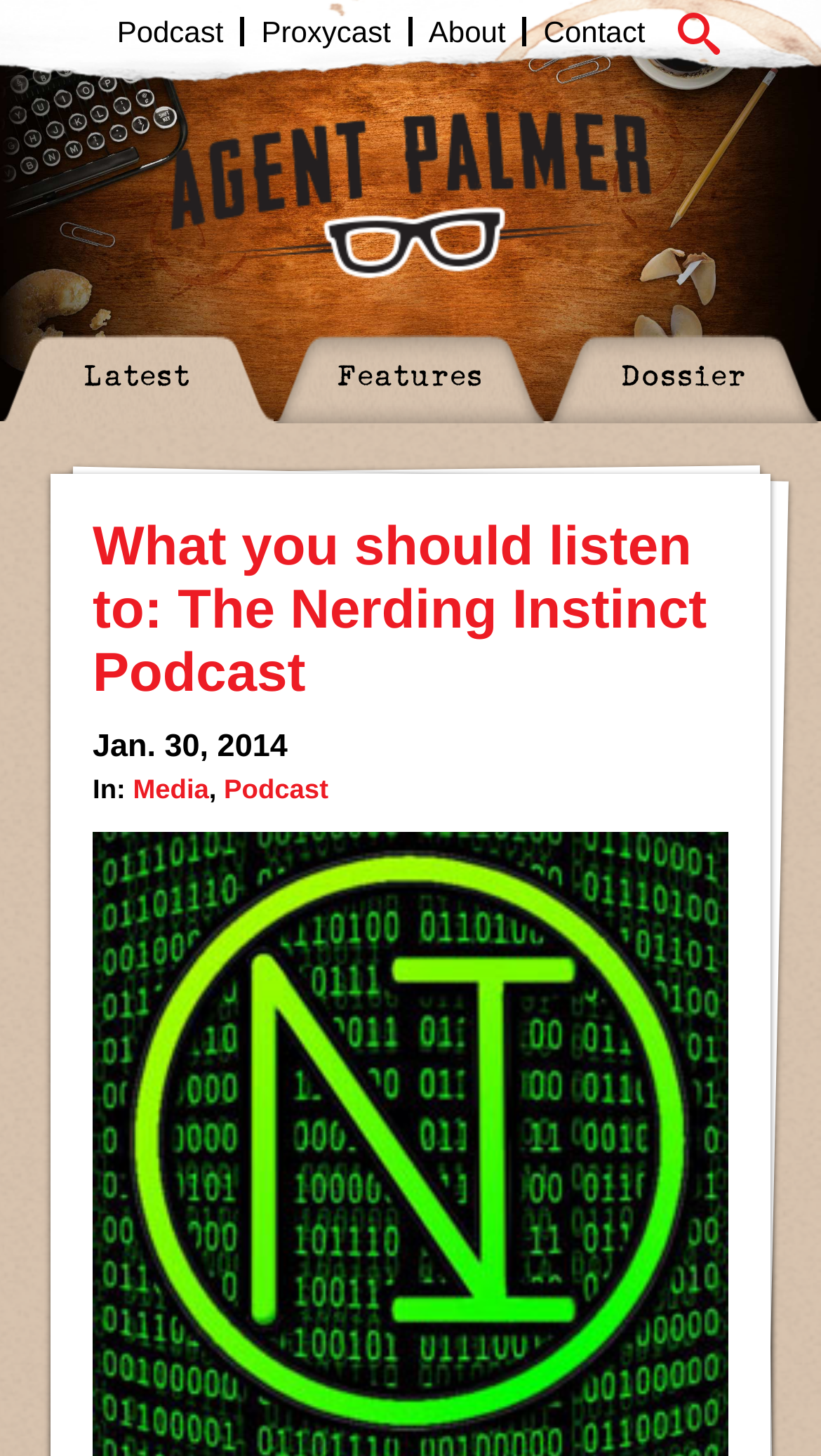Determine the bounding box coordinates of the region that needs to be clicked to achieve the task: "View the Latest page".

[0.0, 0.23, 0.333, 0.291]